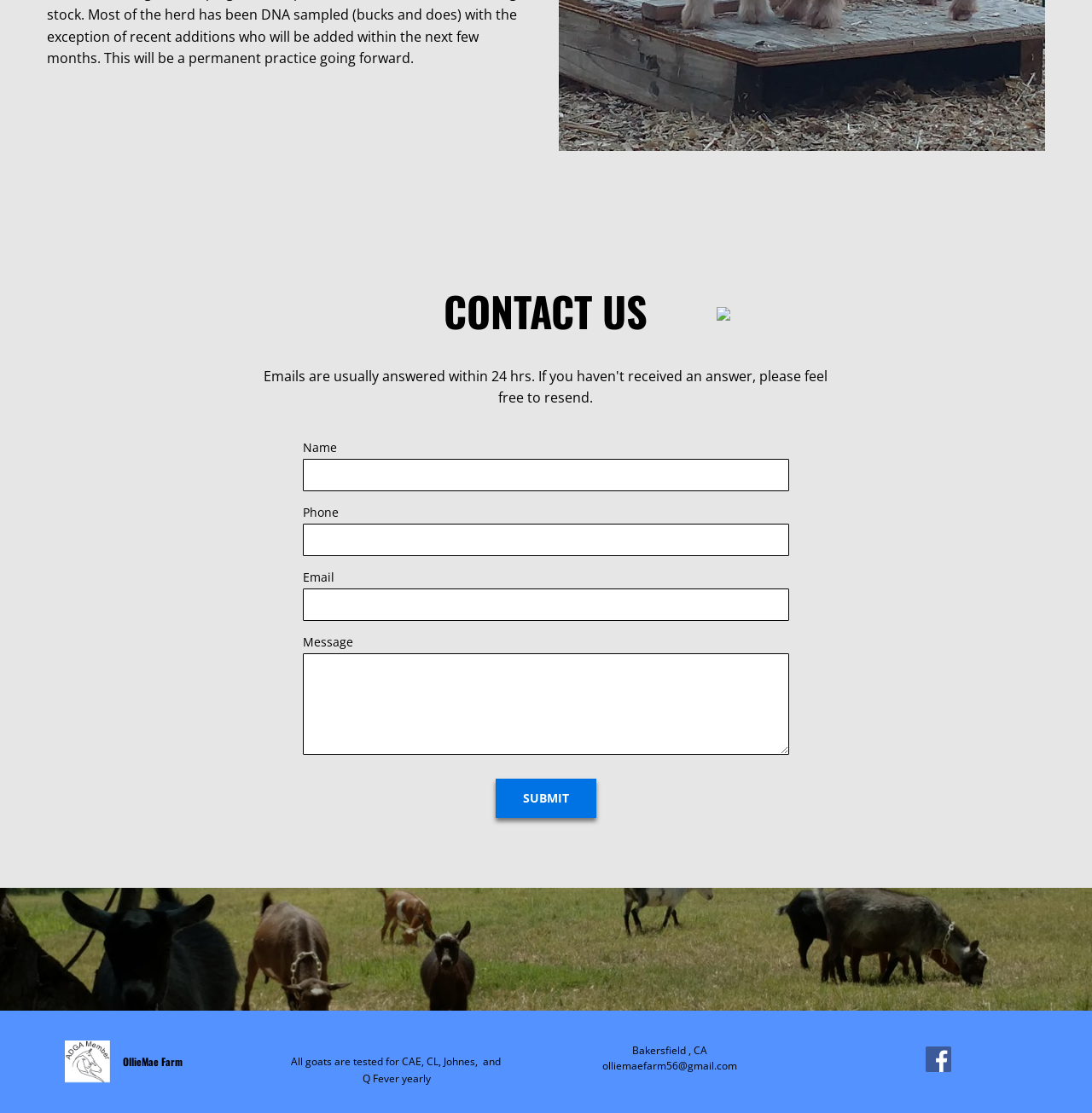Please specify the bounding box coordinates of the region to click in order to perform the following instruction: "Enter your name".

[0.277, 0.412, 0.723, 0.441]